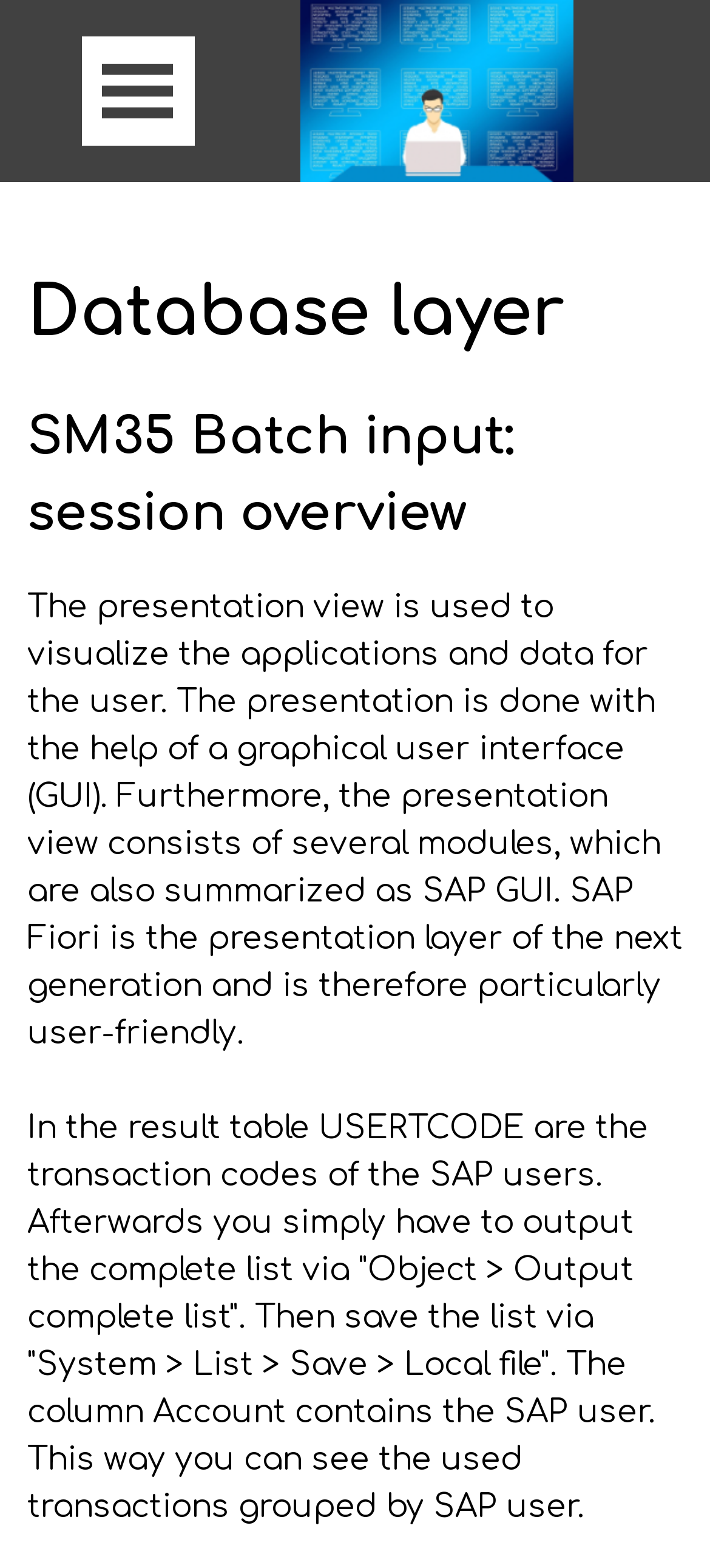What does the column 'Account' contain?
Give a single word or phrase as your answer by examining the image.

SAP user